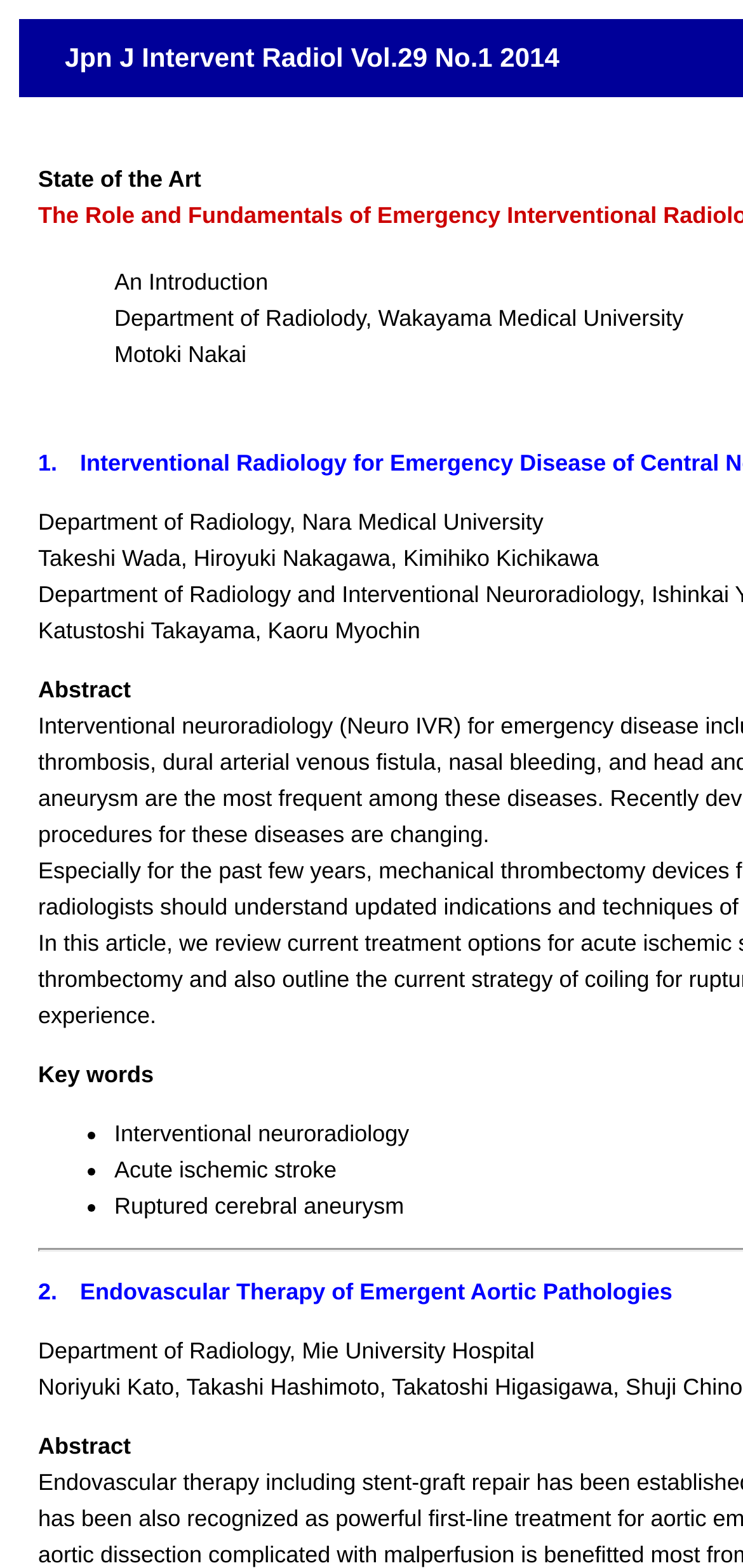What are the keywords of the first article?
Use the image to answer the question with a single word or phrase.

Interventional neuroradiology, Acute ischemic stroke, Ruptured cerebral aneurysm